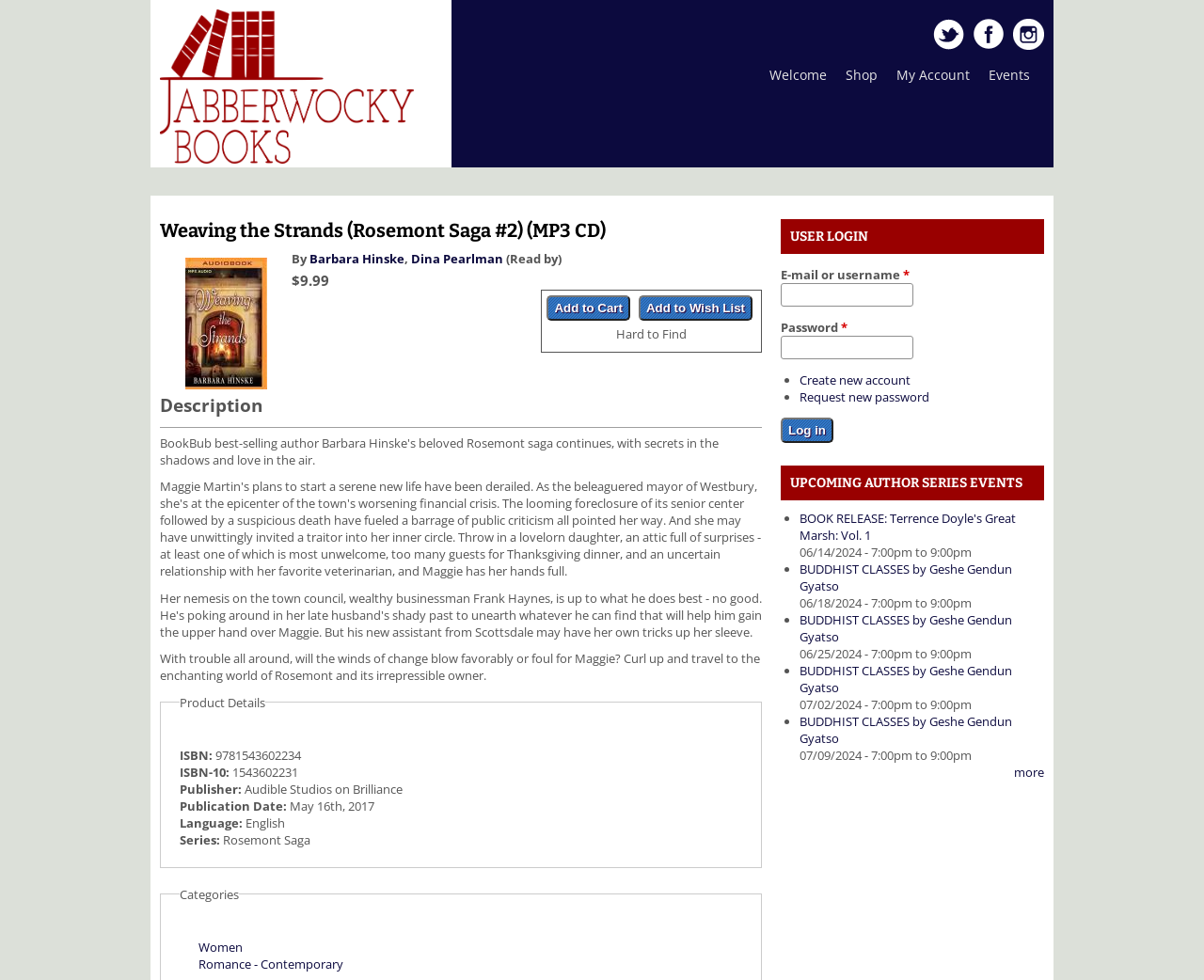Respond with a single word or phrase to the following question:
What is the series of the book?

Rosemont Saga